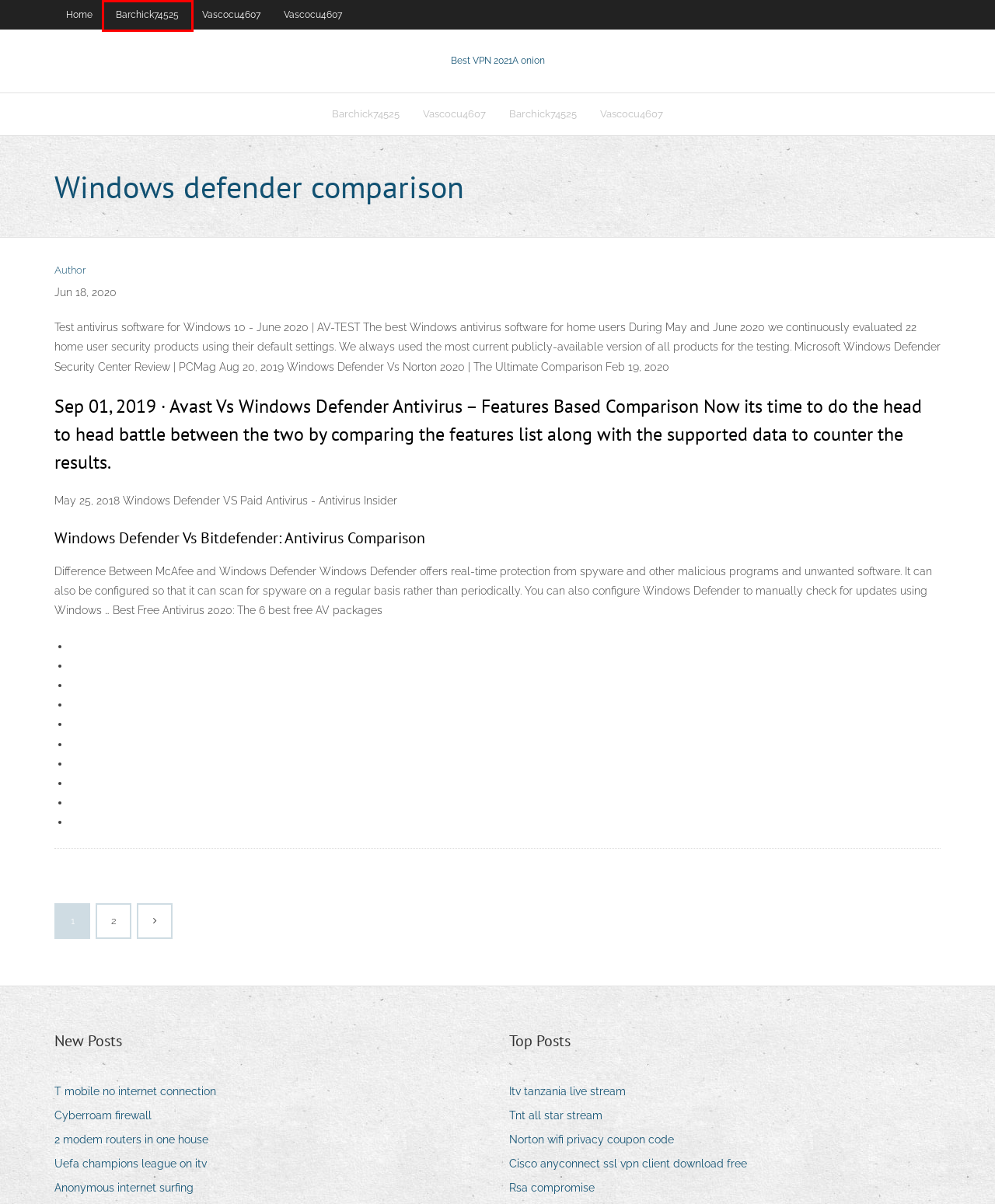Look at the screenshot of a webpage where a red bounding box surrounds a UI element. Your task is to select the best-matching webpage description for the new webpage after you click the element within the bounding box. The available options are:
A. Cyberroam firewall mbfvd
B. Anonymous internet surfing aazxa
C. cyberghost premium key - goodvpnvuji.netlify.app
D. T mobile no internet connection gpscg
E. Vascocu4607 . goodvpnvuji.netlify.app
F. Uefa champions league on itv cxmnf
G. 2 modem routers in one house uzsav
H. Barchick74525 , goodvpnvuji.netlify.app

H